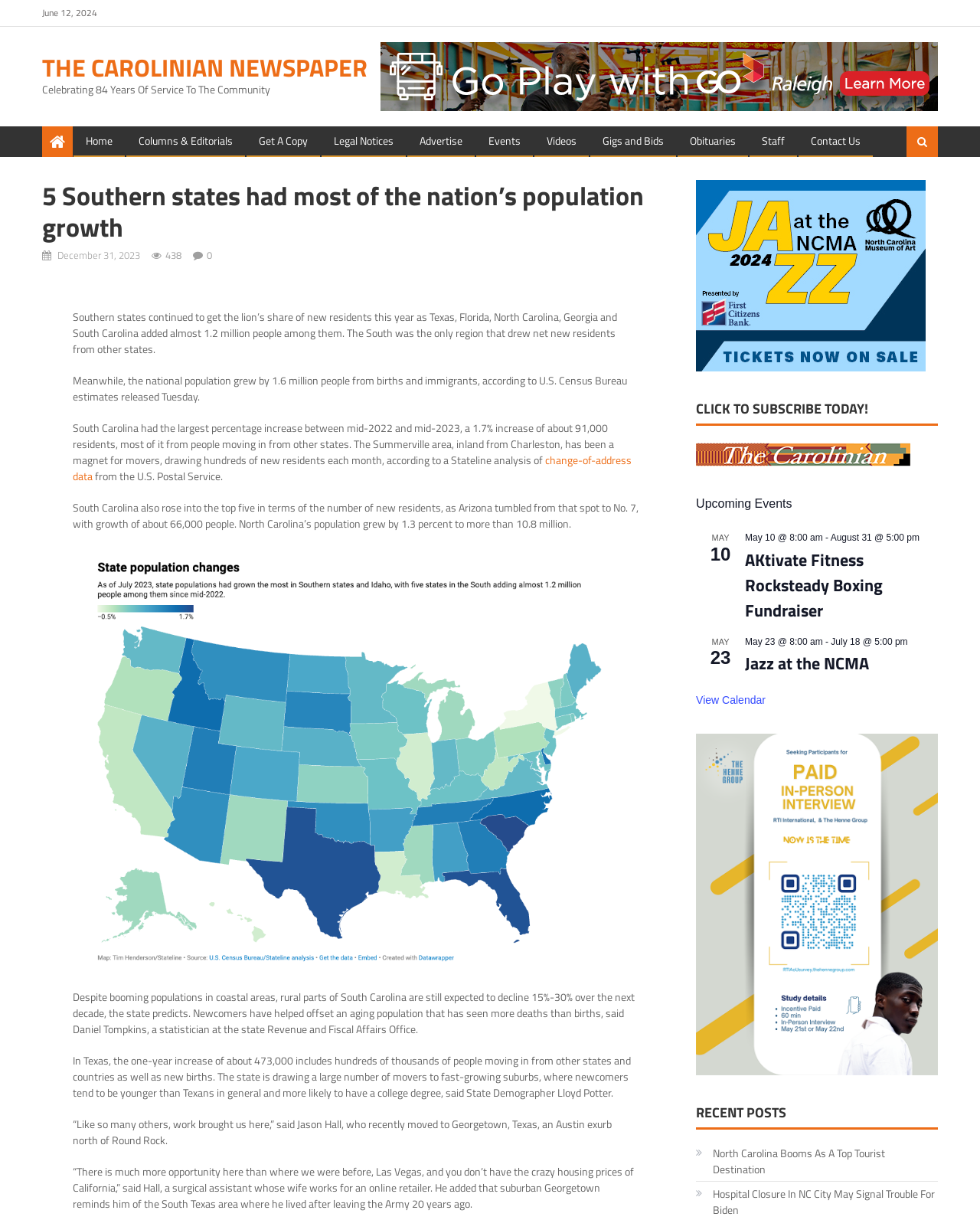Determine the coordinates of the bounding box for the clickable area needed to execute this instruction: "View the calendar".

[0.71, 0.569, 0.781, 0.579]